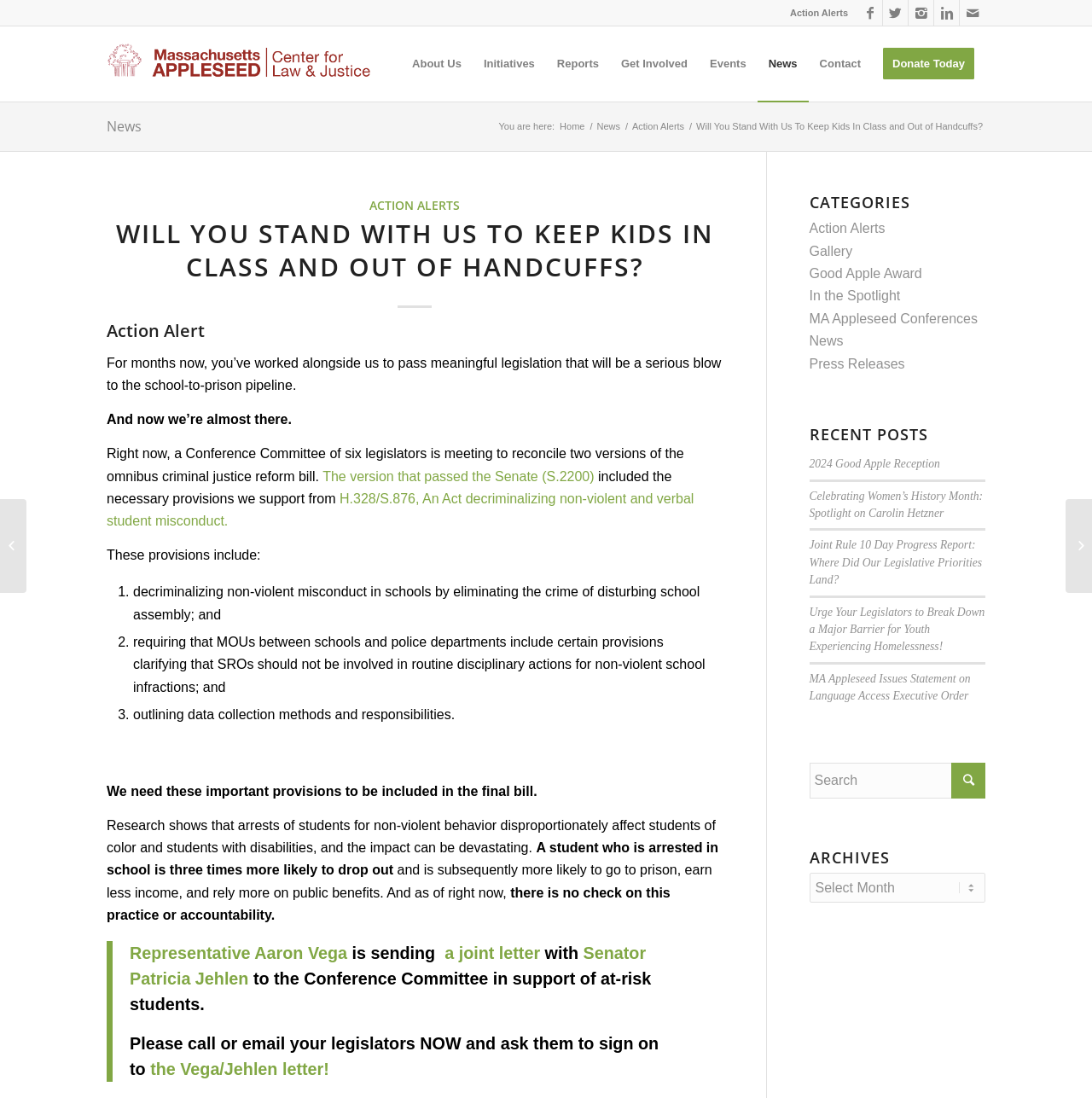Determine the bounding box coordinates for the area you should click to complete the following instruction: "Search for something".

[0.741, 0.694, 0.902, 0.727]